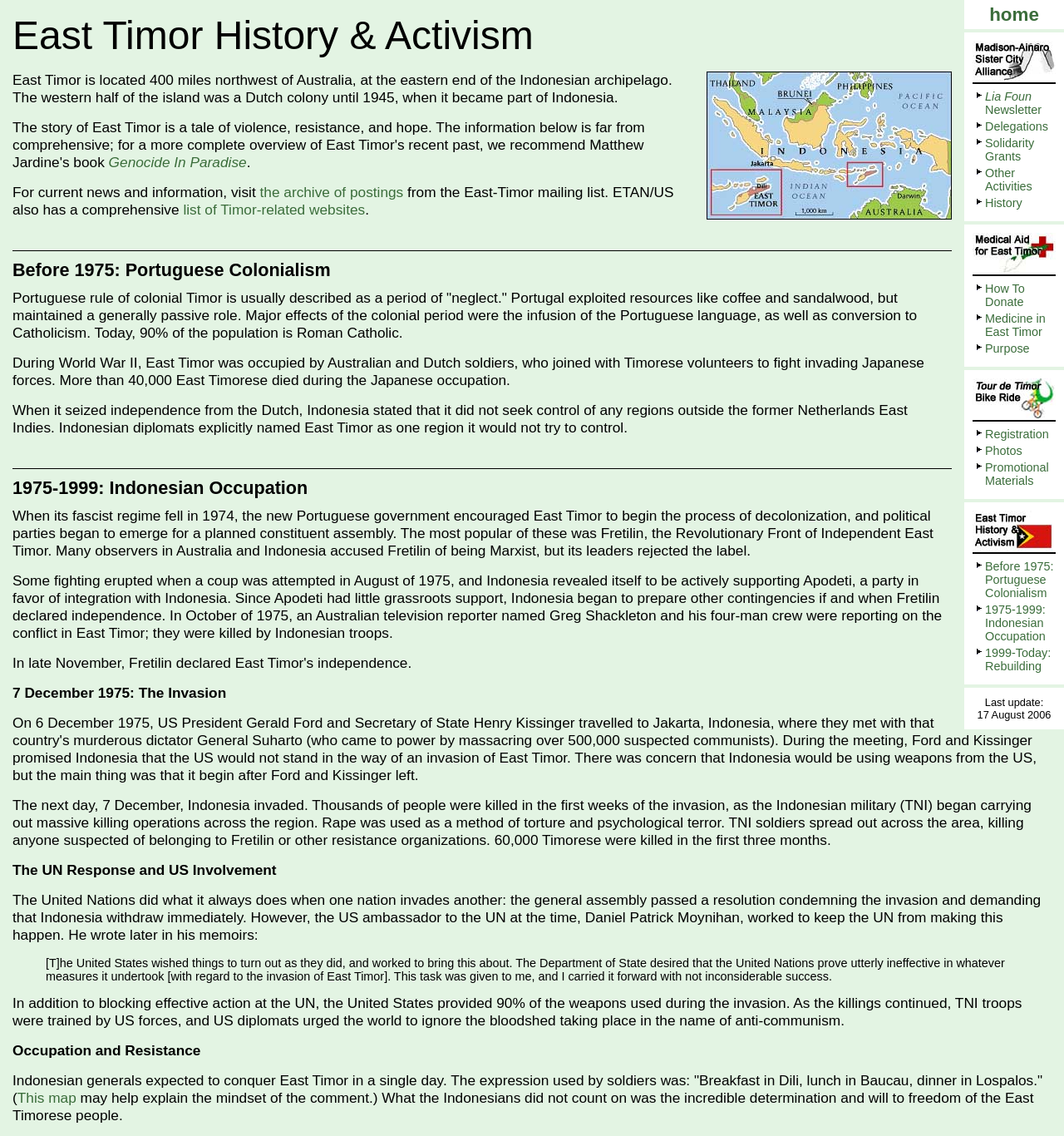Identify the bounding box coordinates of the area that should be clicked in order to complete the given instruction: "view Lia Foun Newsletter". The bounding box coordinates should be four float numbers between 0 and 1, i.e., [left, top, right, bottom].

[0.926, 0.079, 0.979, 0.102]